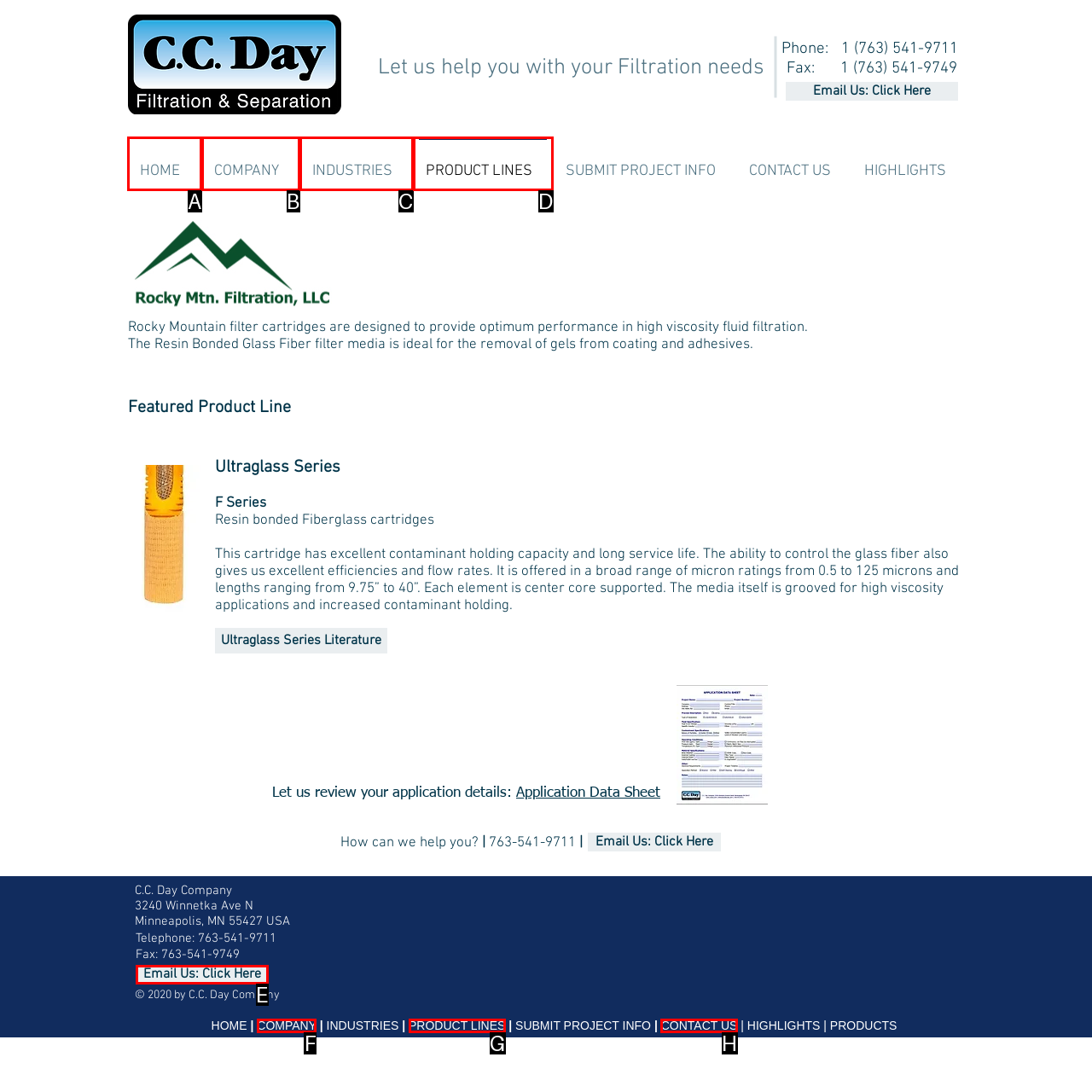From the choices given, find the HTML element that matches this description: COMPANY. Answer with the letter of the selected option directly.

B